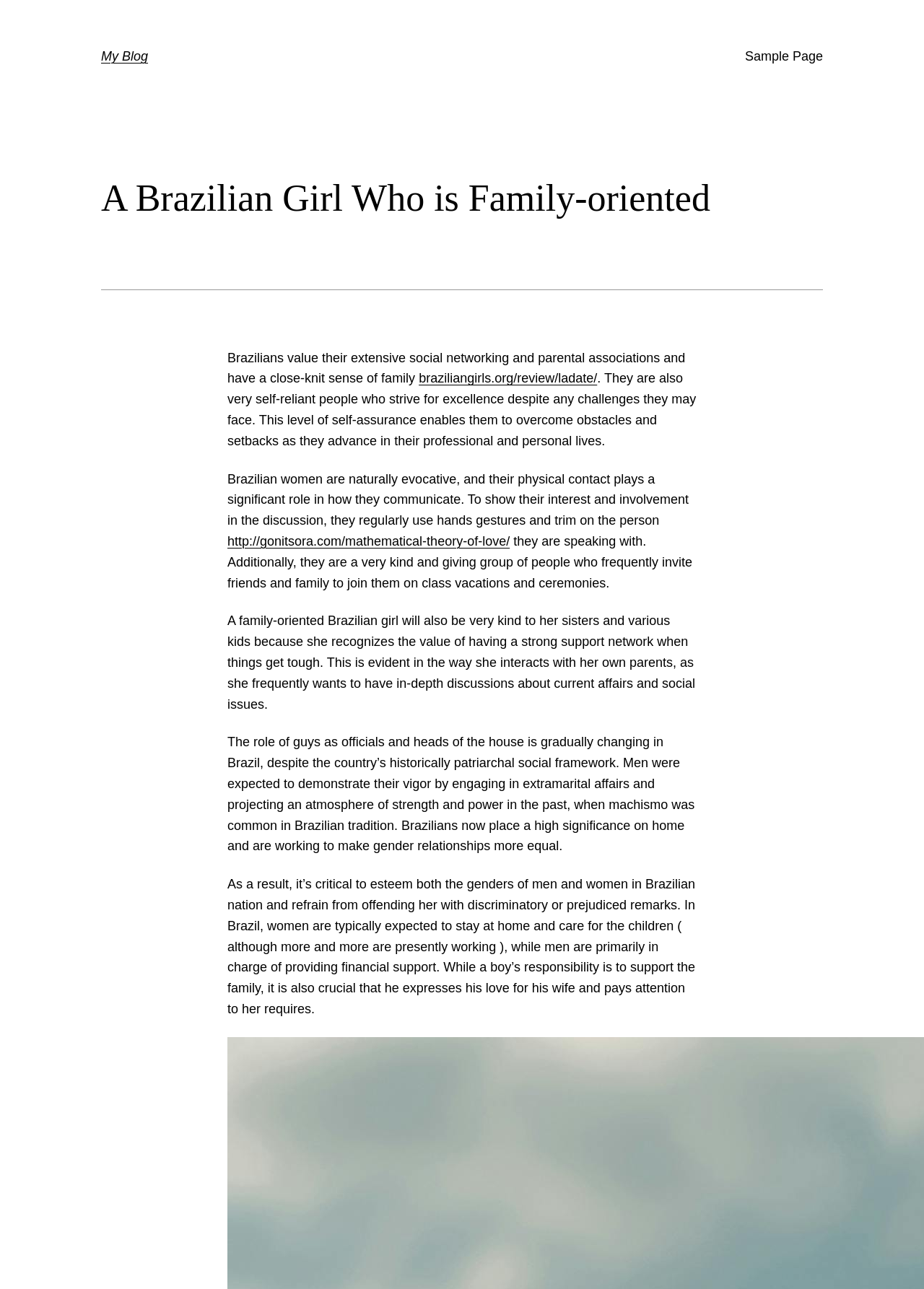Please give a succinct answer to the question in one word or phrase:
What is the role of men in Brazilian tradition?

Heads of the house